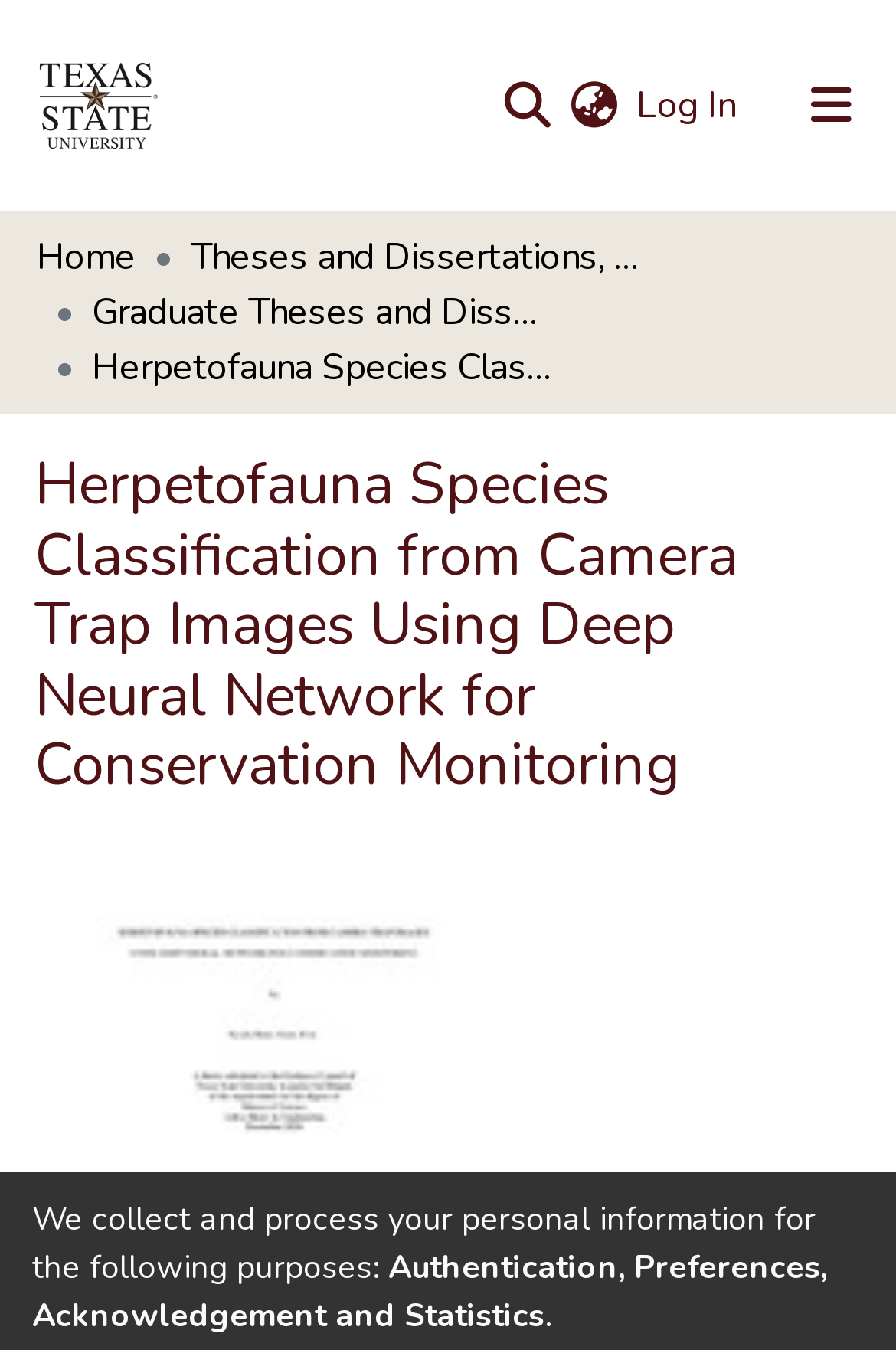How many levels of navigation are available?
Relying on the image, give a concise answer in one word or a brief phrase.

2